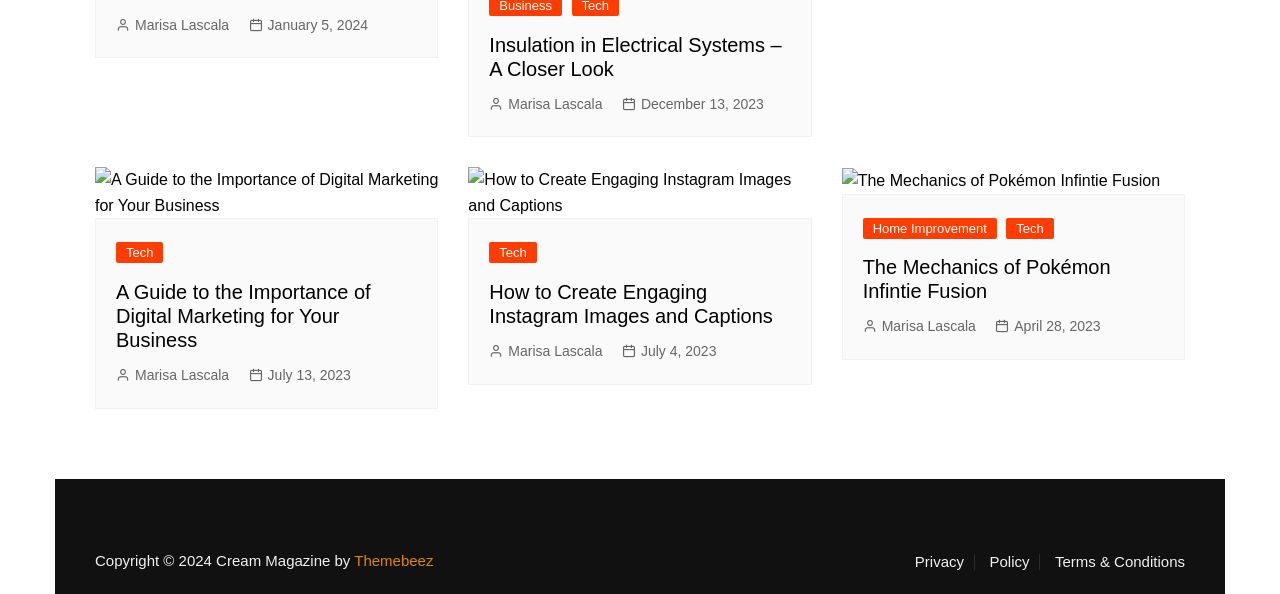Who wrote the article 'Insulation in Electrical Systems – A Closer Look'?
Can you give a detailed and elaborate answer to the question?

I found the answer by looking at the link element with the text 'Marisa Lascala' which is located near the heading element with the text 'Insulation in Electrical Systems – A Closer Look'.